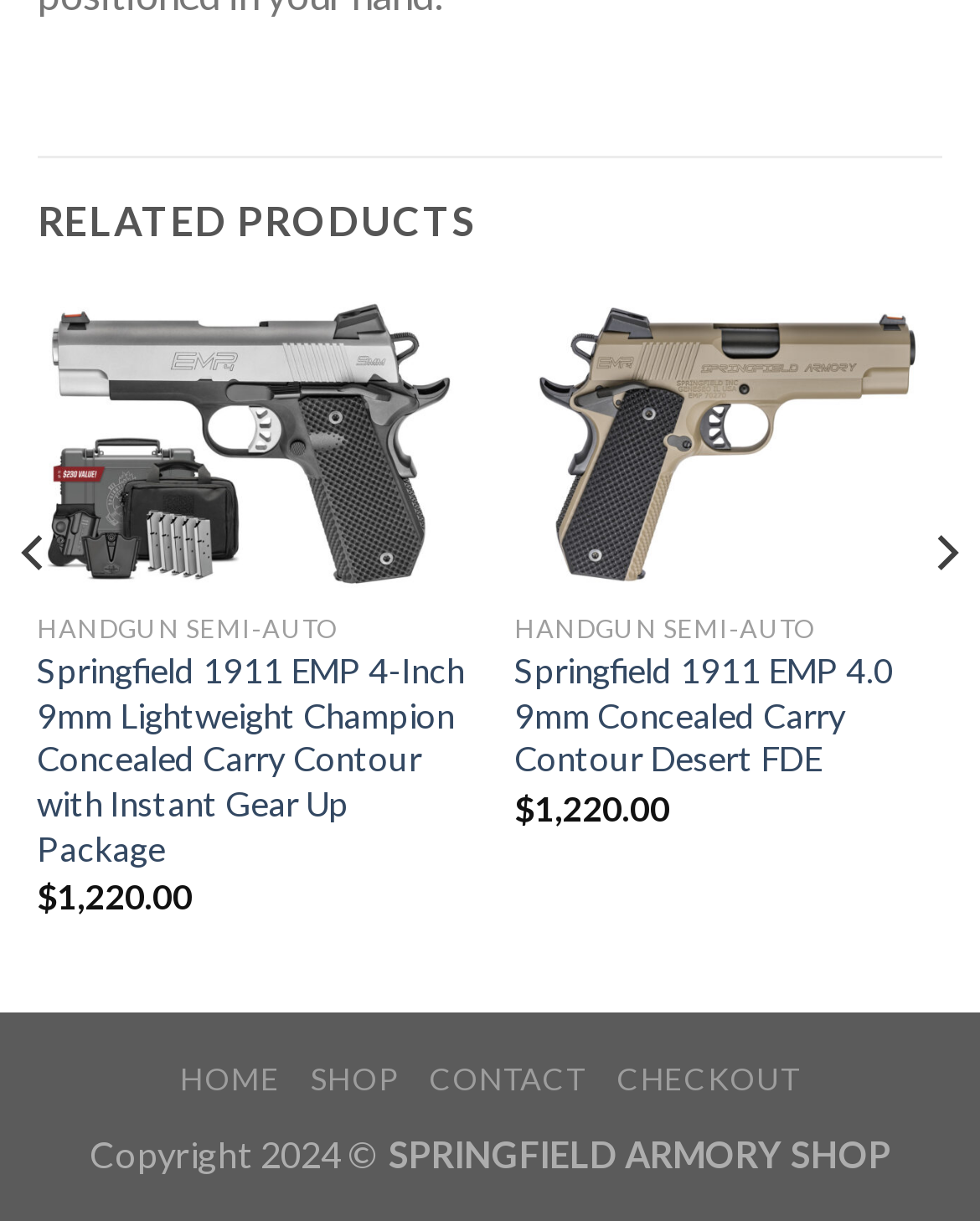What is the price of the Springfield 1911 EMP 4-Inch 9mm Lightweight Champion Concealed Carry Contour?
Utilize the information in the image to give a detailed answer to the question.

The price of the Springfield 1911 EMP 4-Inch 9mm Lightweight Champion Concealed Carry Contour can be found in the product description section, where it is listed as '$1,220.00'.